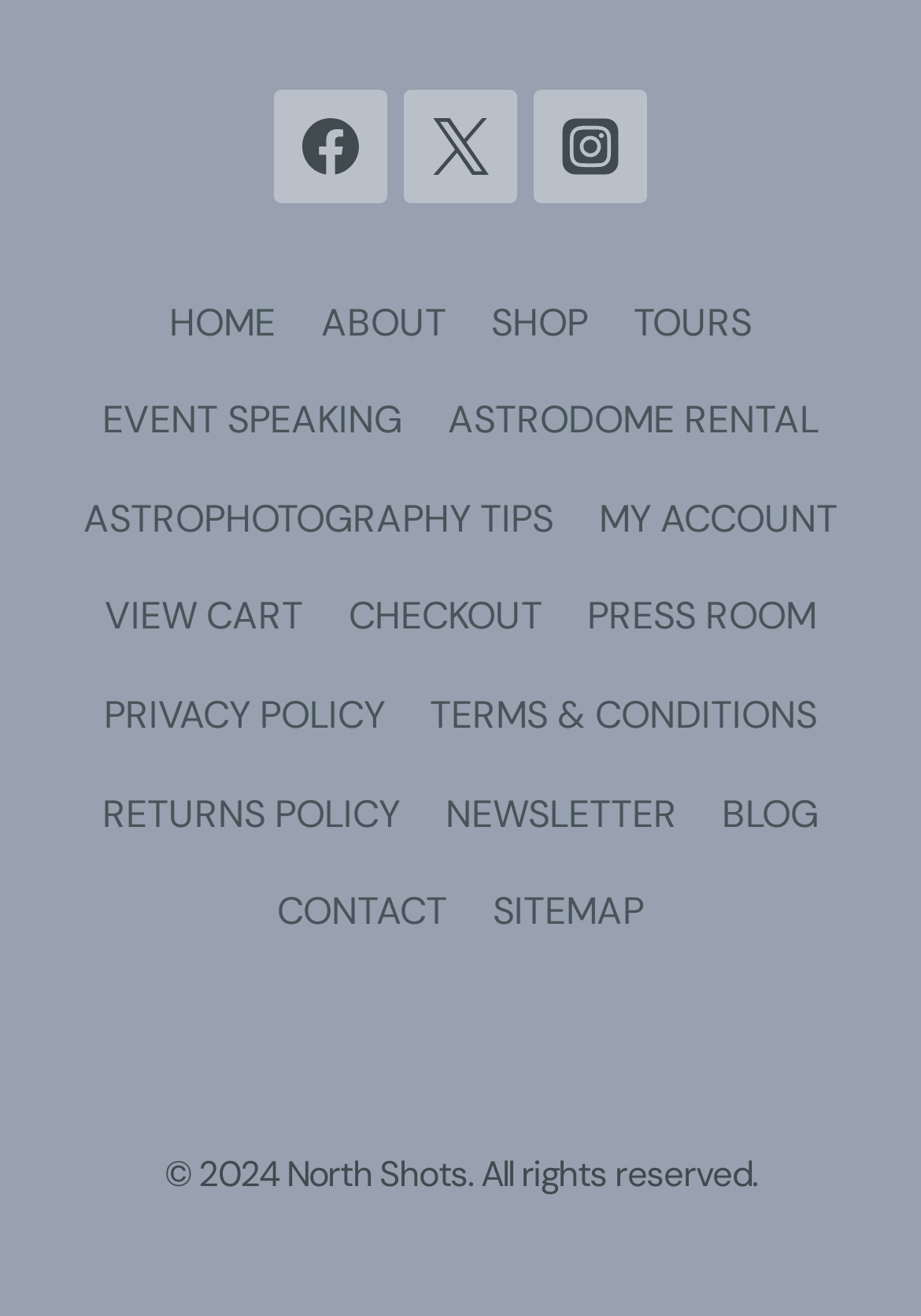Kindly determine the bounding box coordinates for the area that needs to be clicked to execute this instruction: "view SHOP".

[0.509, 0.208, 0.663, 0.283]